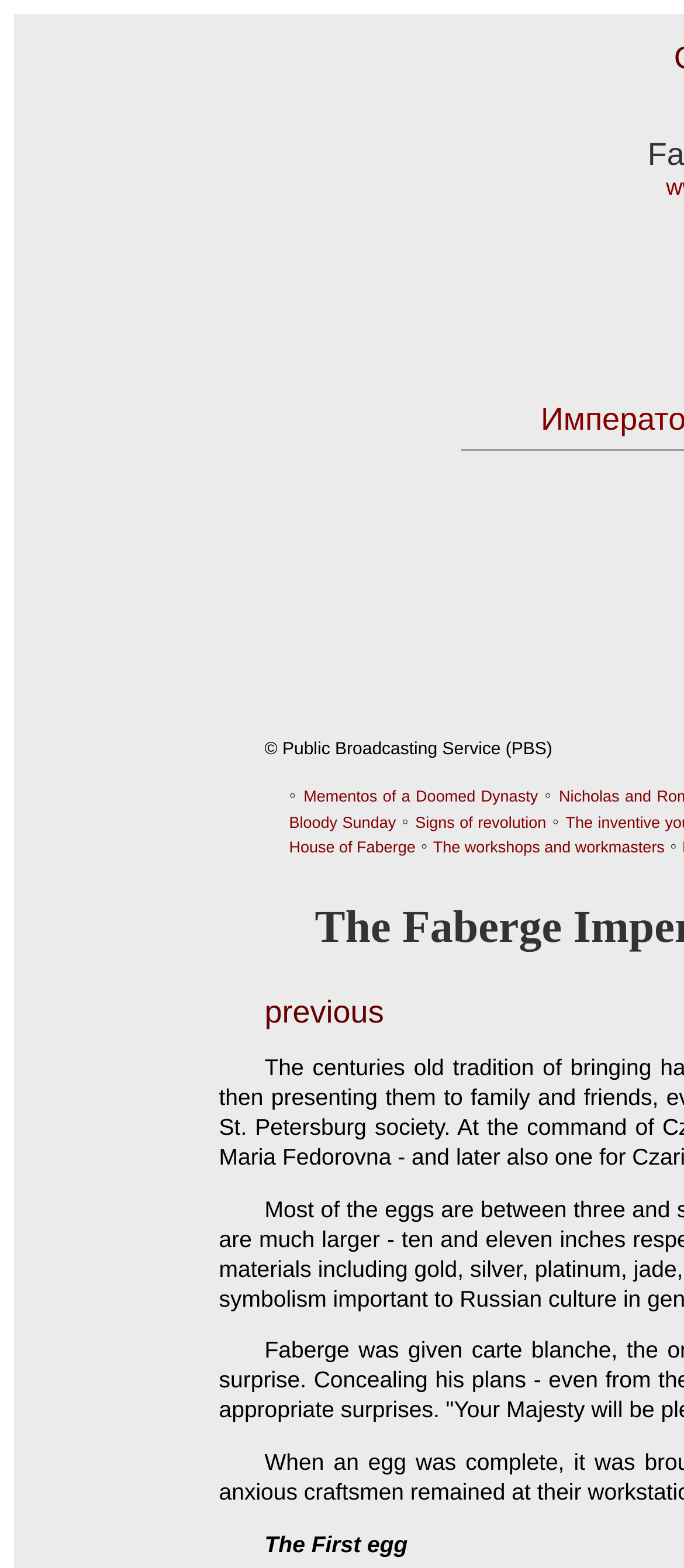What is the topic of the first link on the page?
Please give a detailed and elaborate explanation in response to the question.

The first link on the page is 'Mementos of a Doomed Dynasty', which is likely related to the Faberge Imperial Easter eggs featured on the webpage.